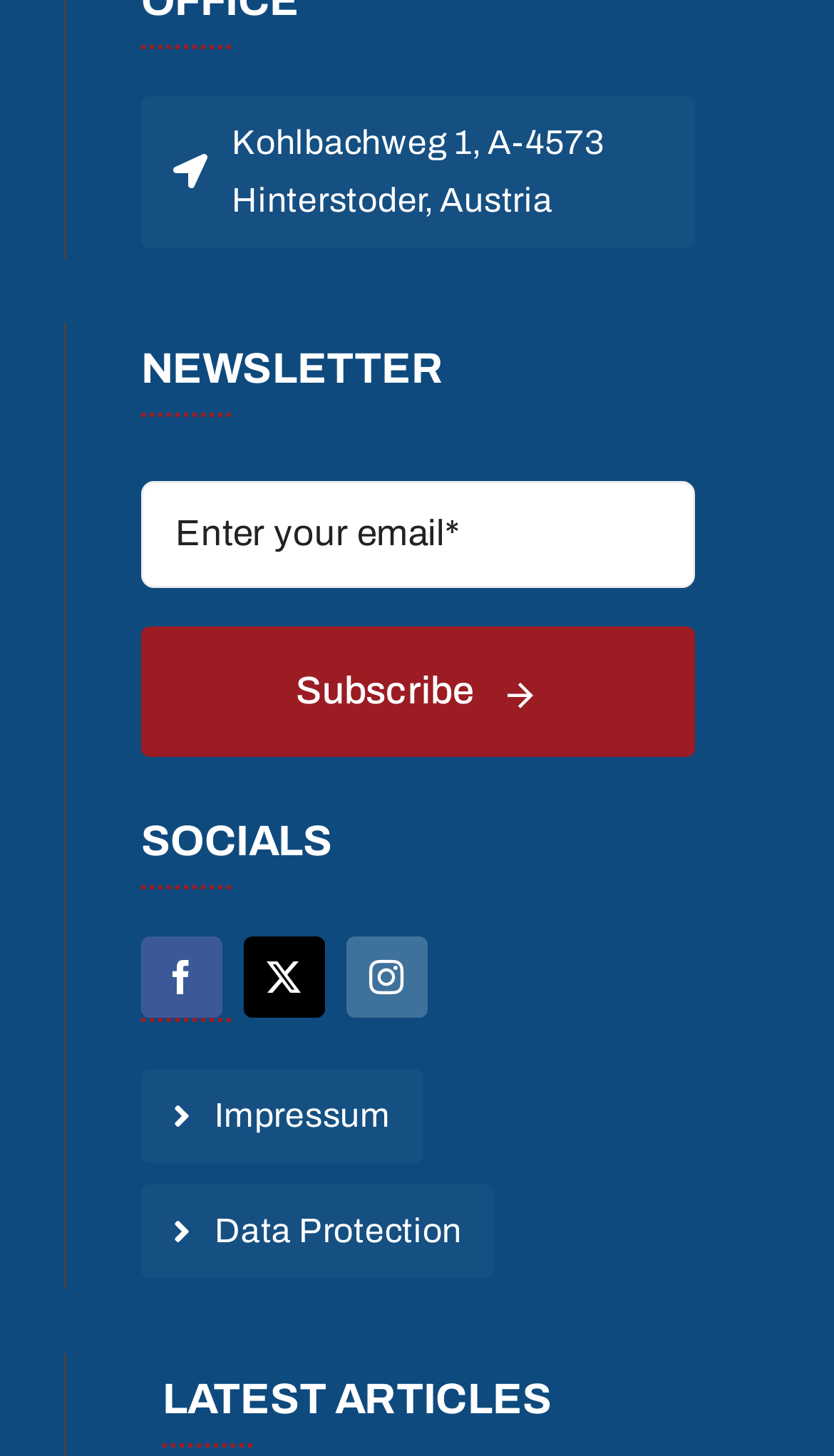Determine the bounding box coordinates for the area you should click to complete the following instruction: "Enter your email address".

[0.169, 0.33, 0.833, 0.404]